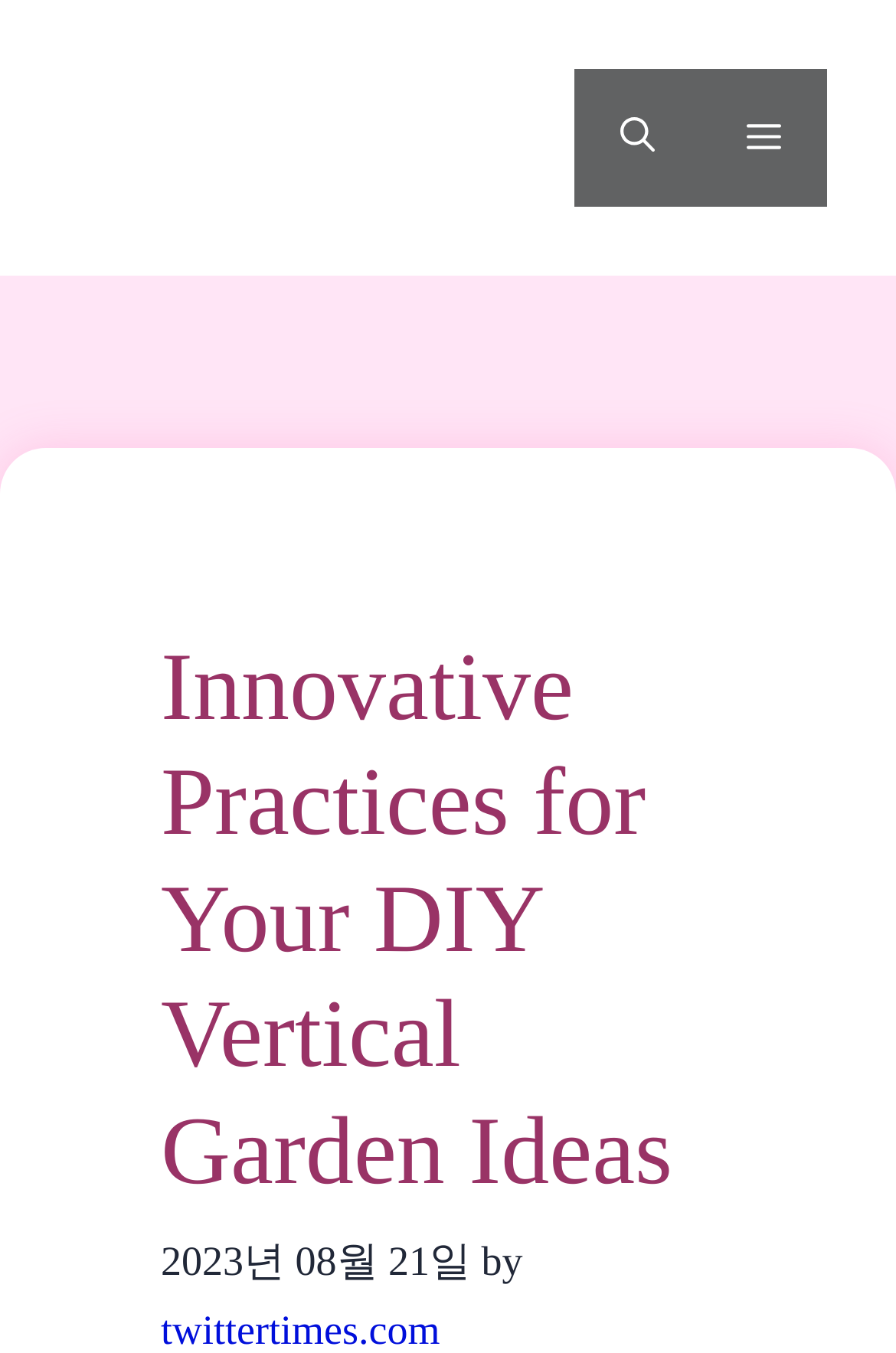Please respond in a single word or phrase: 
What is the purpose of the button with the text 'Open search'?

To open search